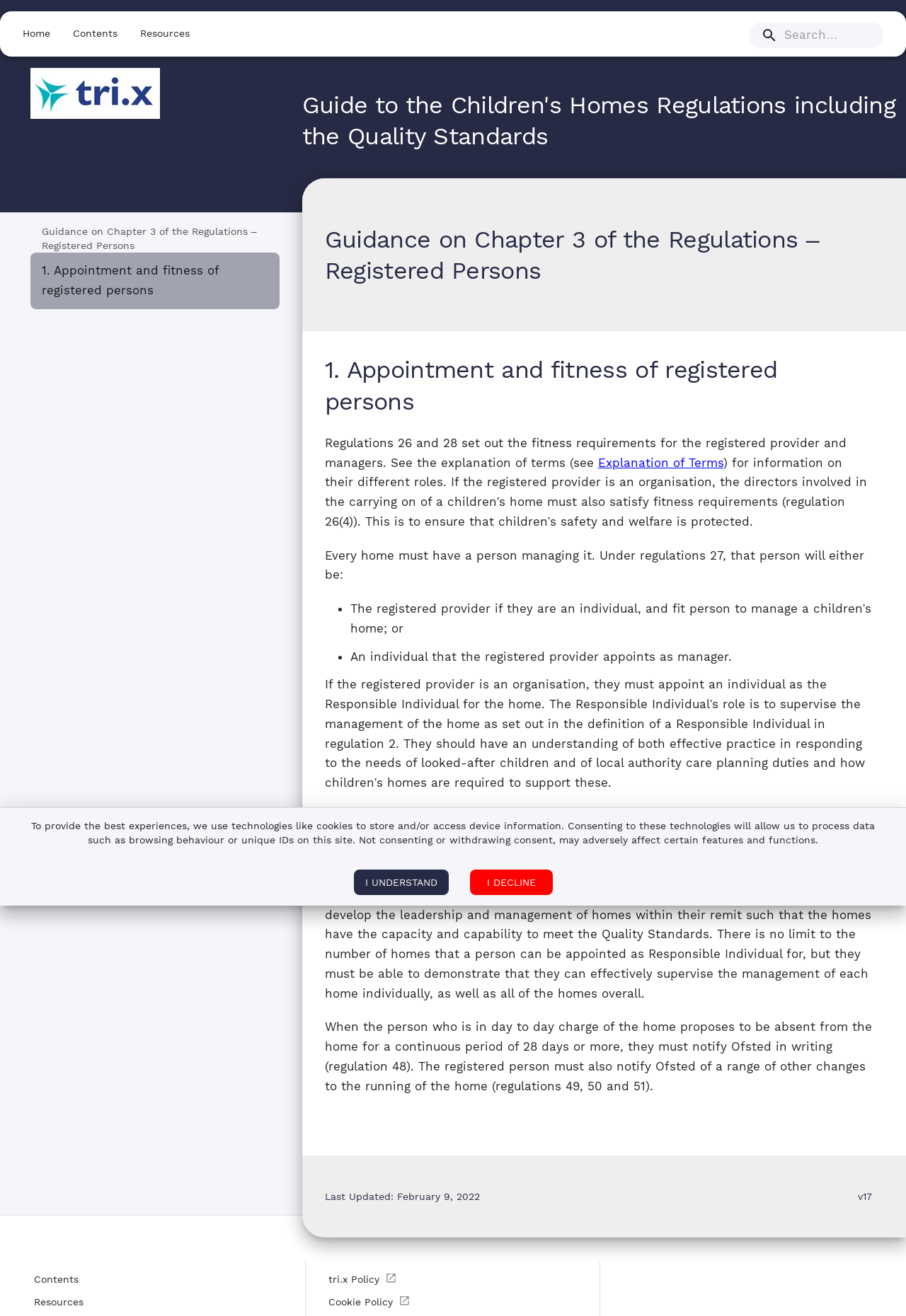Kindly respond to the following question with a single word or a brief phrase: 
How often must the person in day-to-day charge of the home notify Ofsted of their absence?

If absent for 28 days or more